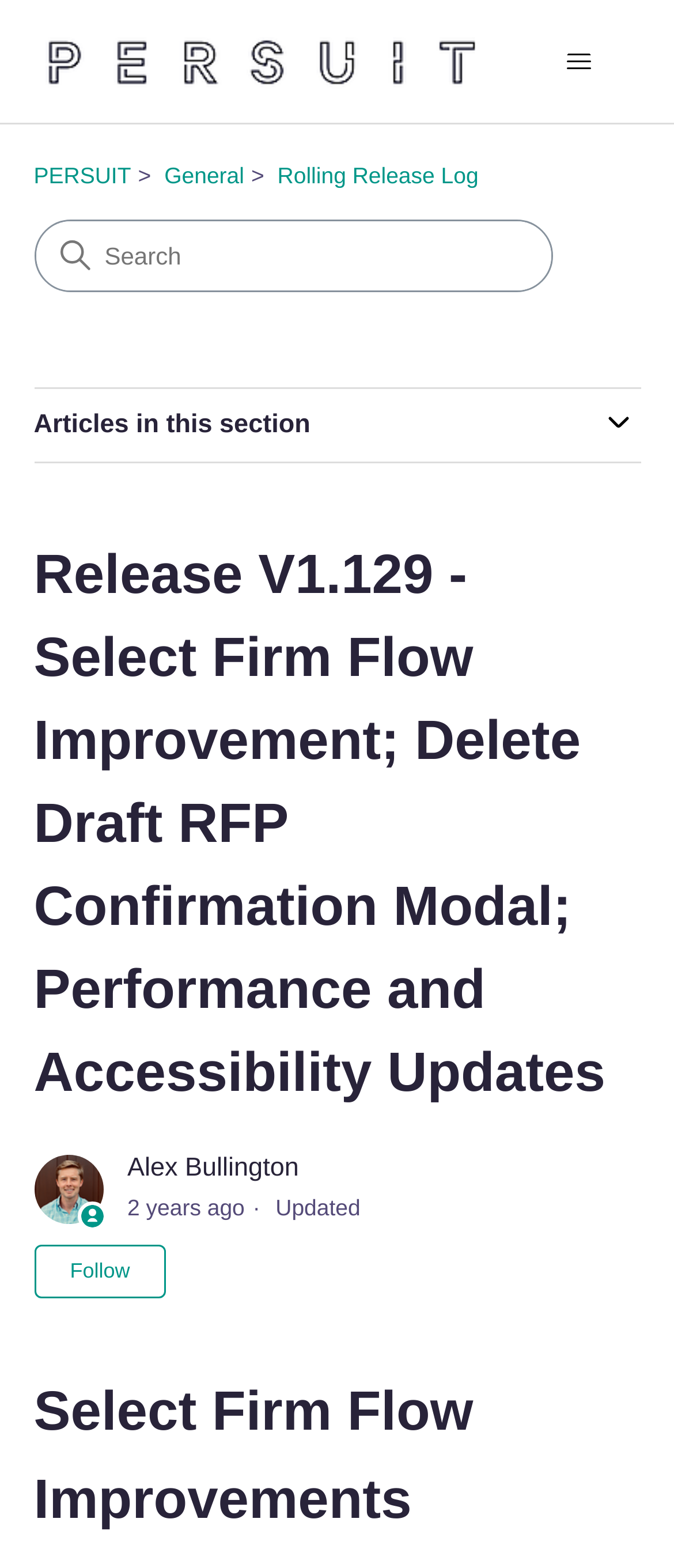Determine the bounding box coordinates of the clickable area required to perform the following instruction: "Search". The coordinates should be represented as four float numbers between 0 and 1: [left, top, right, bottom].

[0.053, 0.141, 0.817, 0.185]